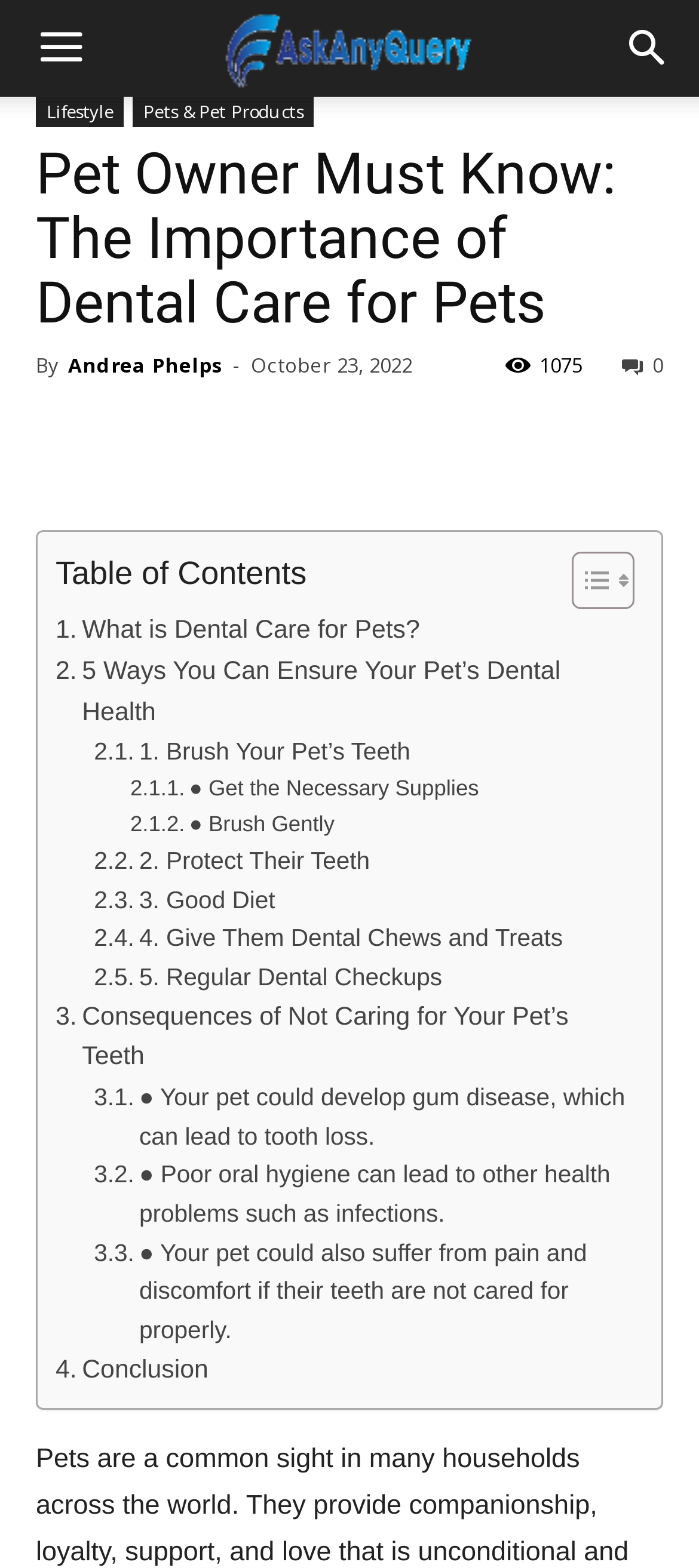Could you find the bounding box coordinates of the clickable area to complete this instruction: "visit the third link"?

None